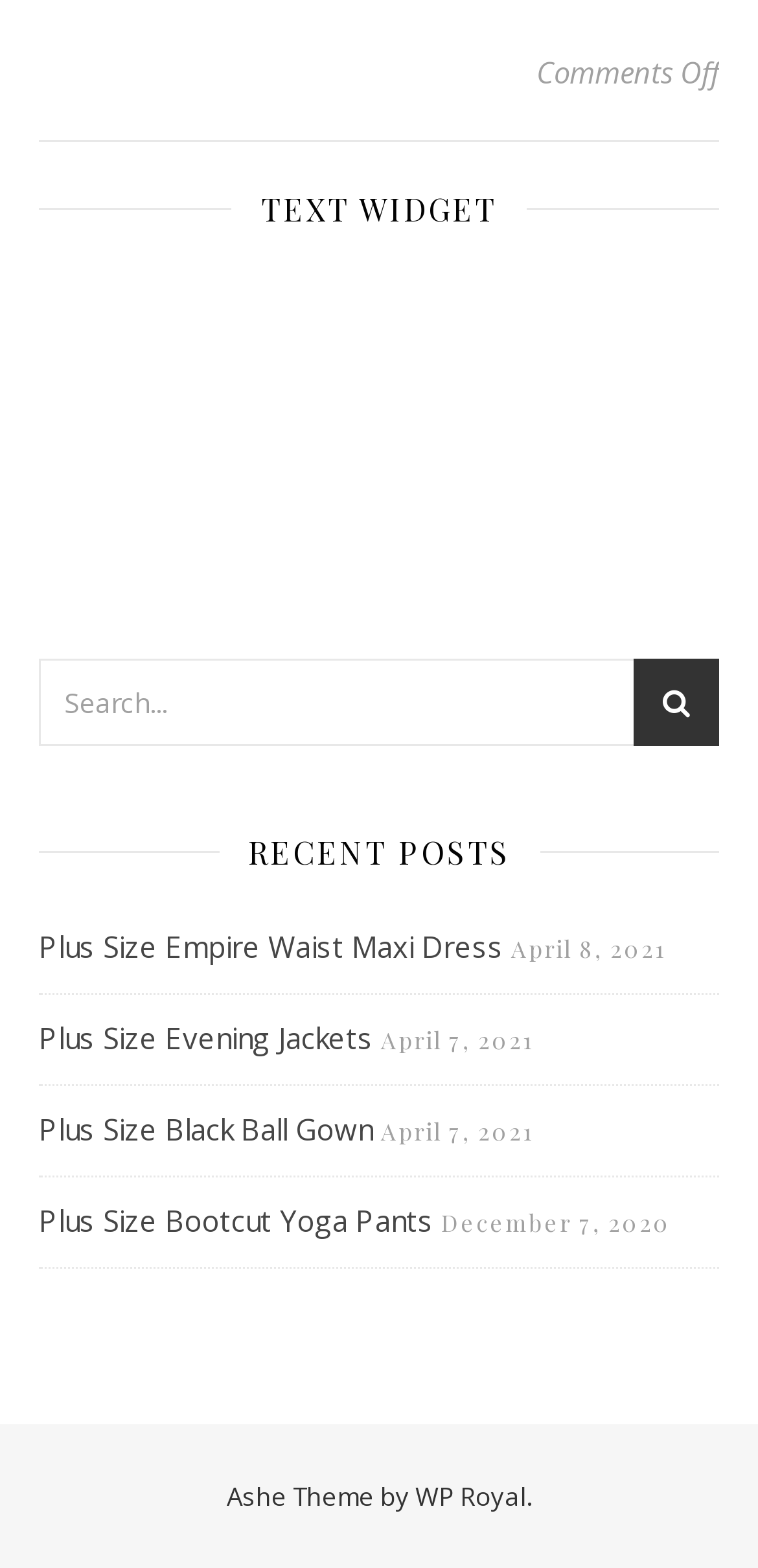What is the purpose of the search box?
Based on the content of the image, thoroughly explain and answer the question.

The search box is located in the middle of the webpage, and it has a placeholder text 'Search...'. This suggests that the purpose of the search box is to allow users to search for specific content within the website.